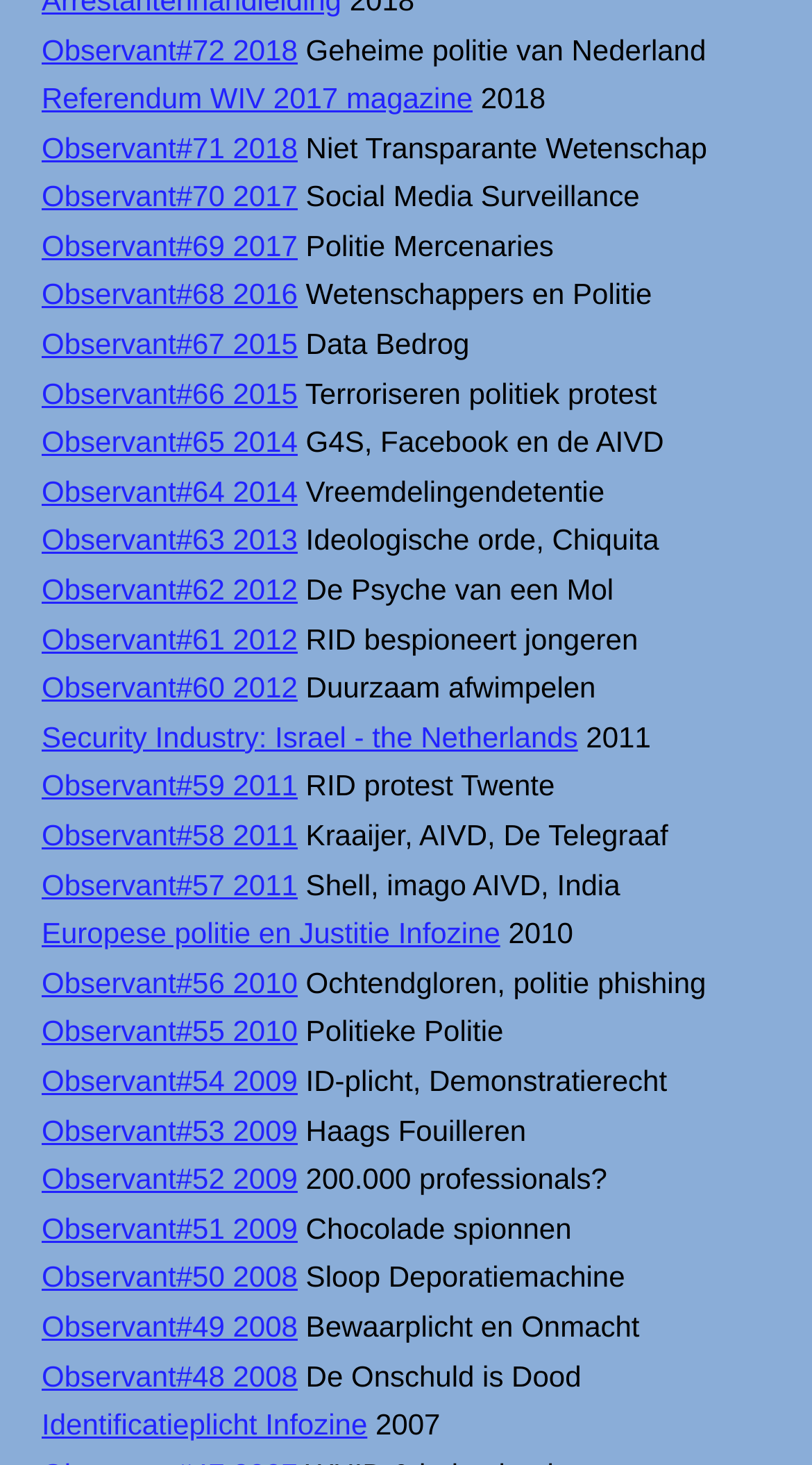From the details in the image, provide a thorough response to the question: What is the main topic of the link 'Observant#71 2018'?

The link 'Observant#71 2018' has a corresponding static text 'Niet Transparante Wetenschap', which translates to 'Non-Transparent Science' in English. Therefore, the main topic of this link is likely related to non-transparent or opaque scientific practices or research.